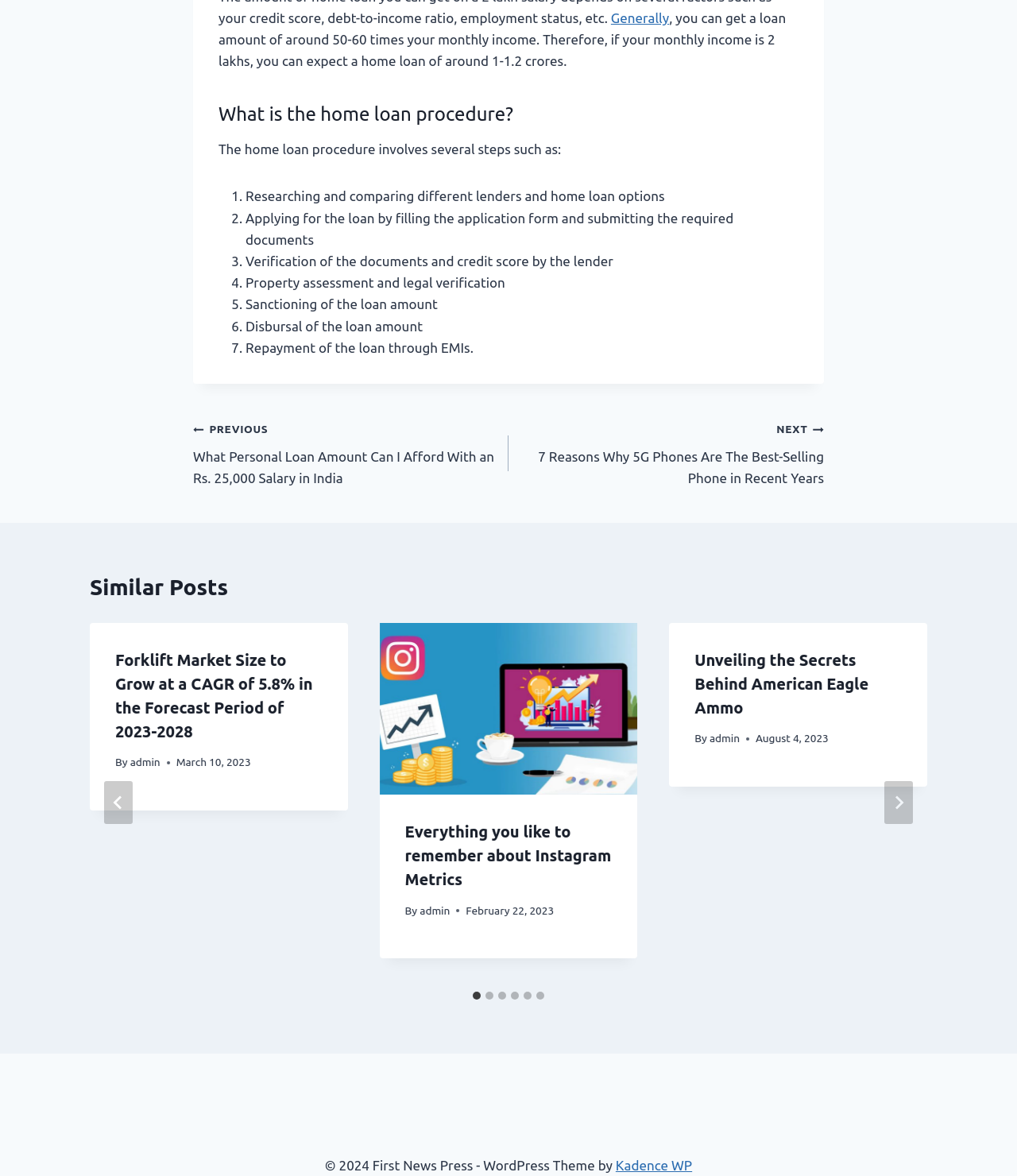Give a one-word or short phrase answer to the question: 
What is the topic of the article?

Home loan procedure